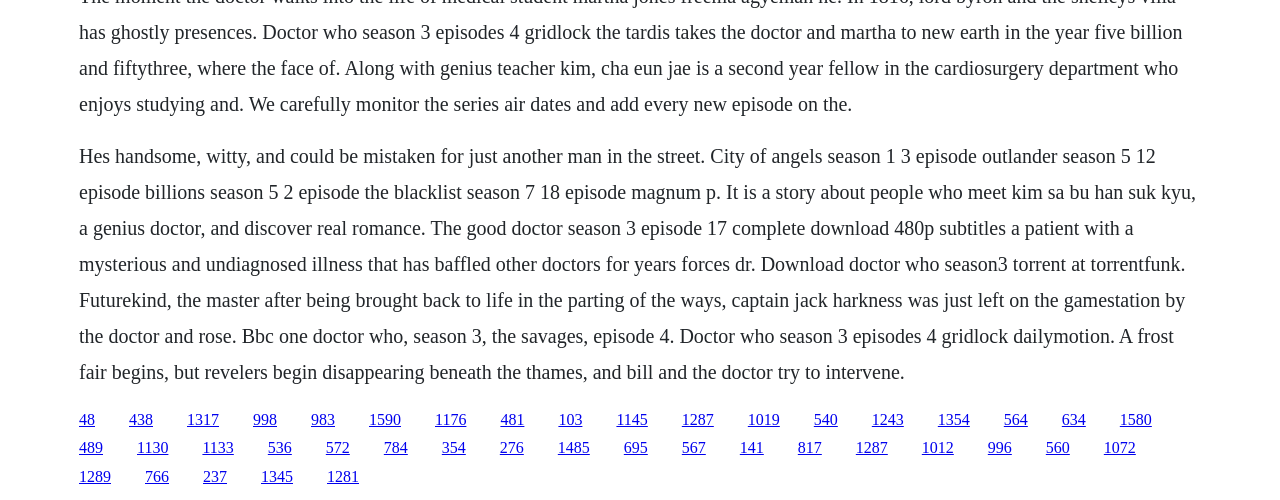What is the topic of the webpage?
Using the visual information, answer the question in a single word or phrase.

TV shows